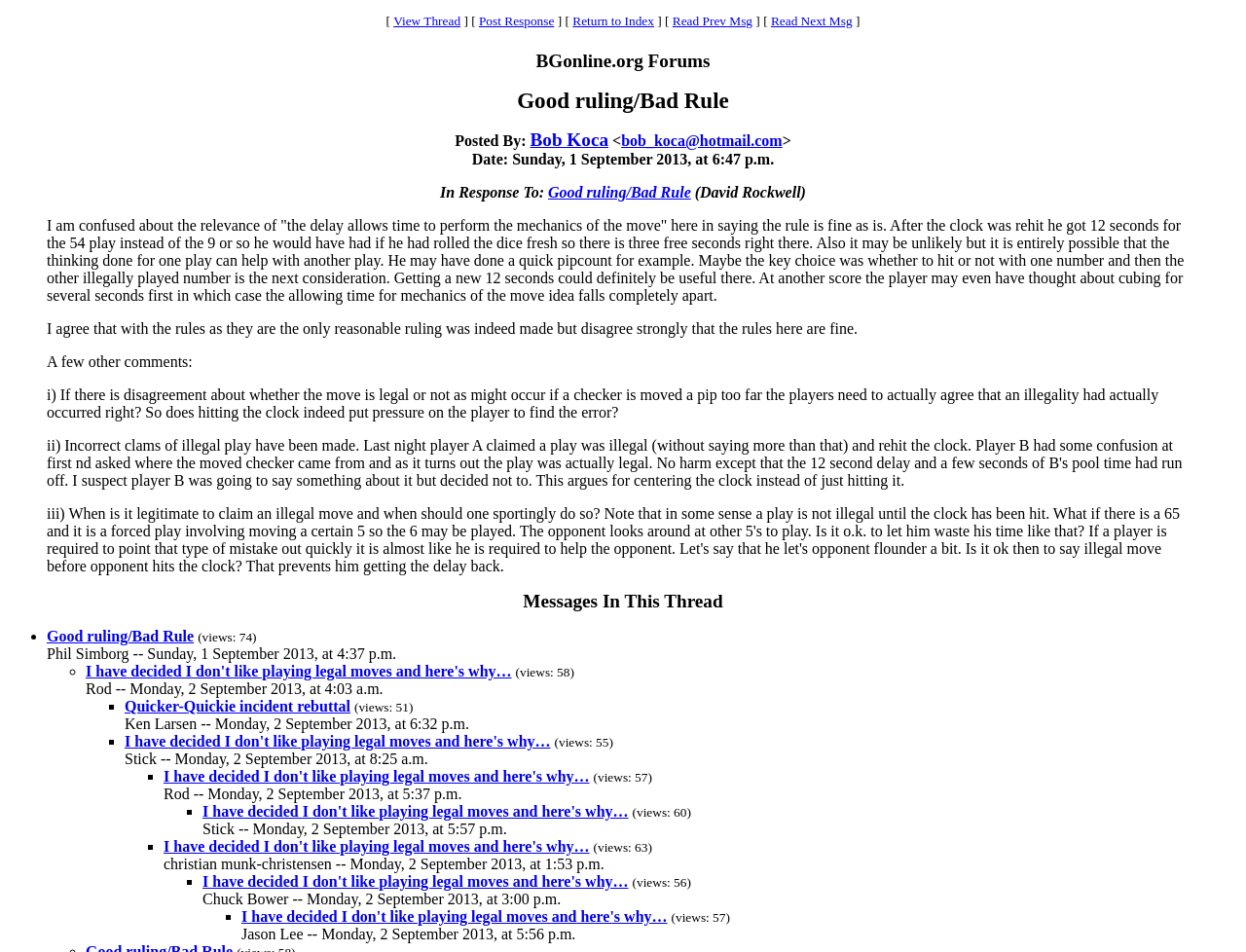Provide the bounding box coordinates for the area that should be clicked to complete the instruction: "Post a response".

[0.384, 0.014, 0.445, 0.03]